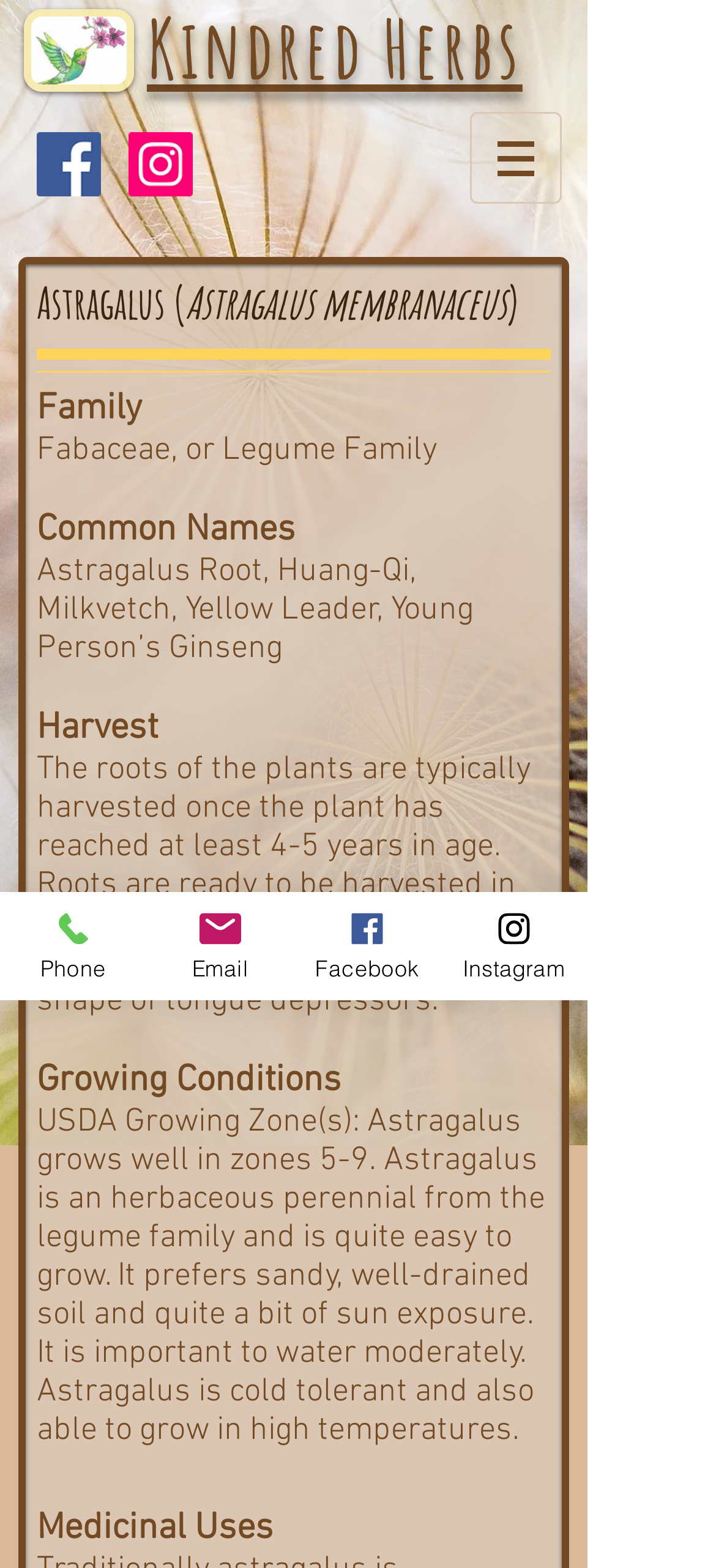What is the social media platform with an icon?
Provide a short answer using one word or a brief phrase based on the image.

Facebook, Instagram